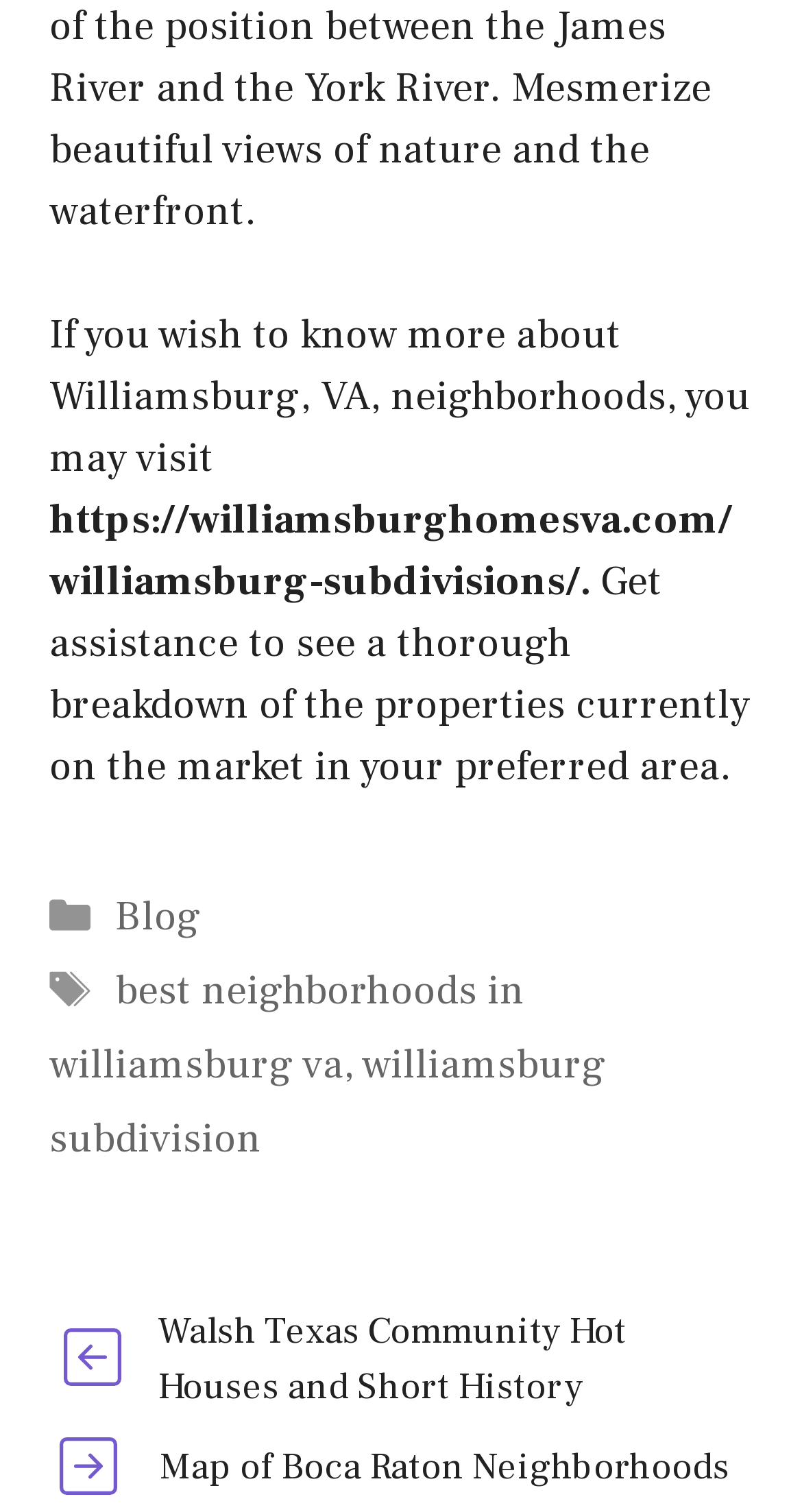Use a single word or phrase to respond to the question:
How many images are on the webpage?

2